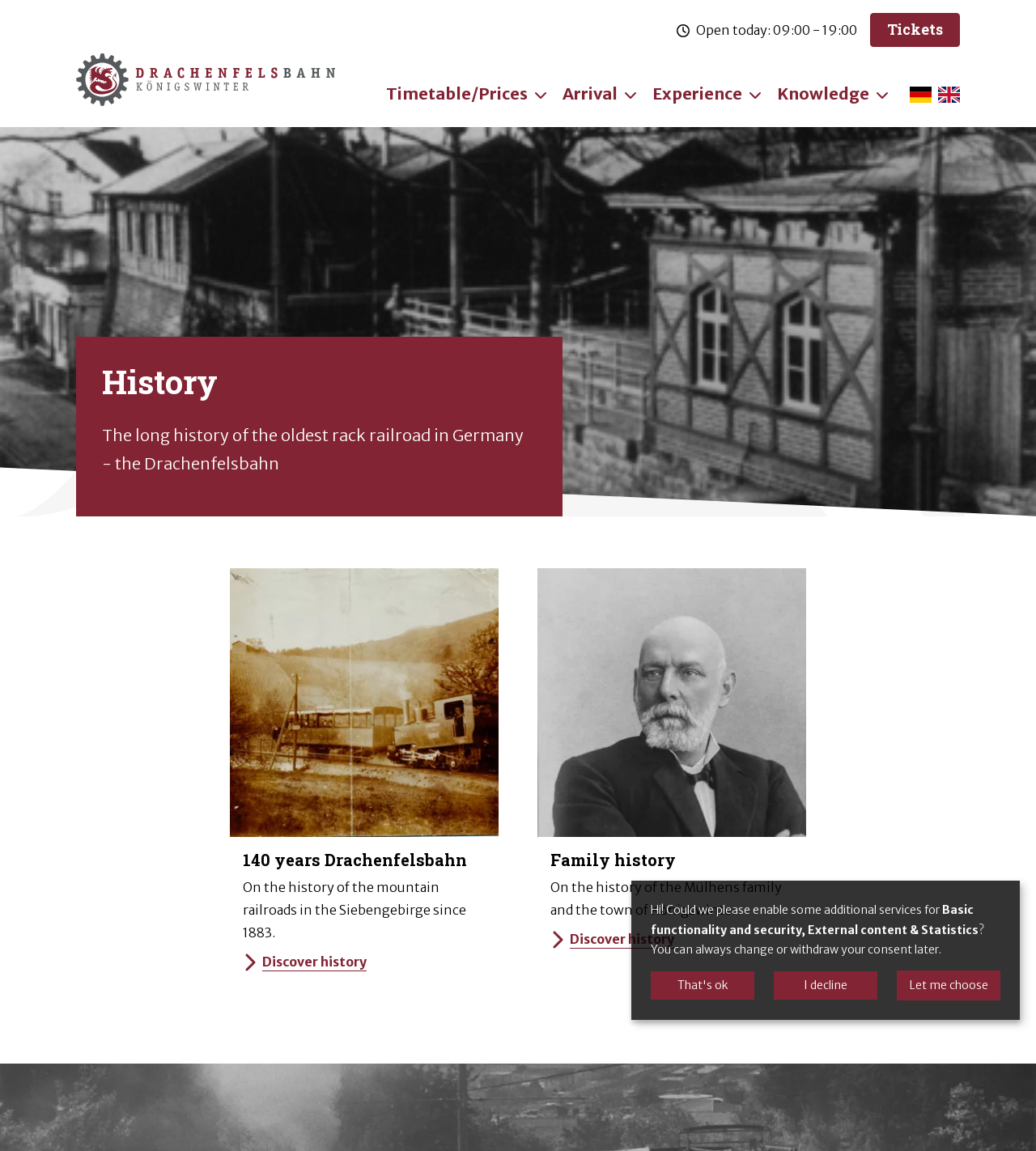Locate the bounding box coordinates of the clickable area needed to fulfill the instruction: "Search for something".

None